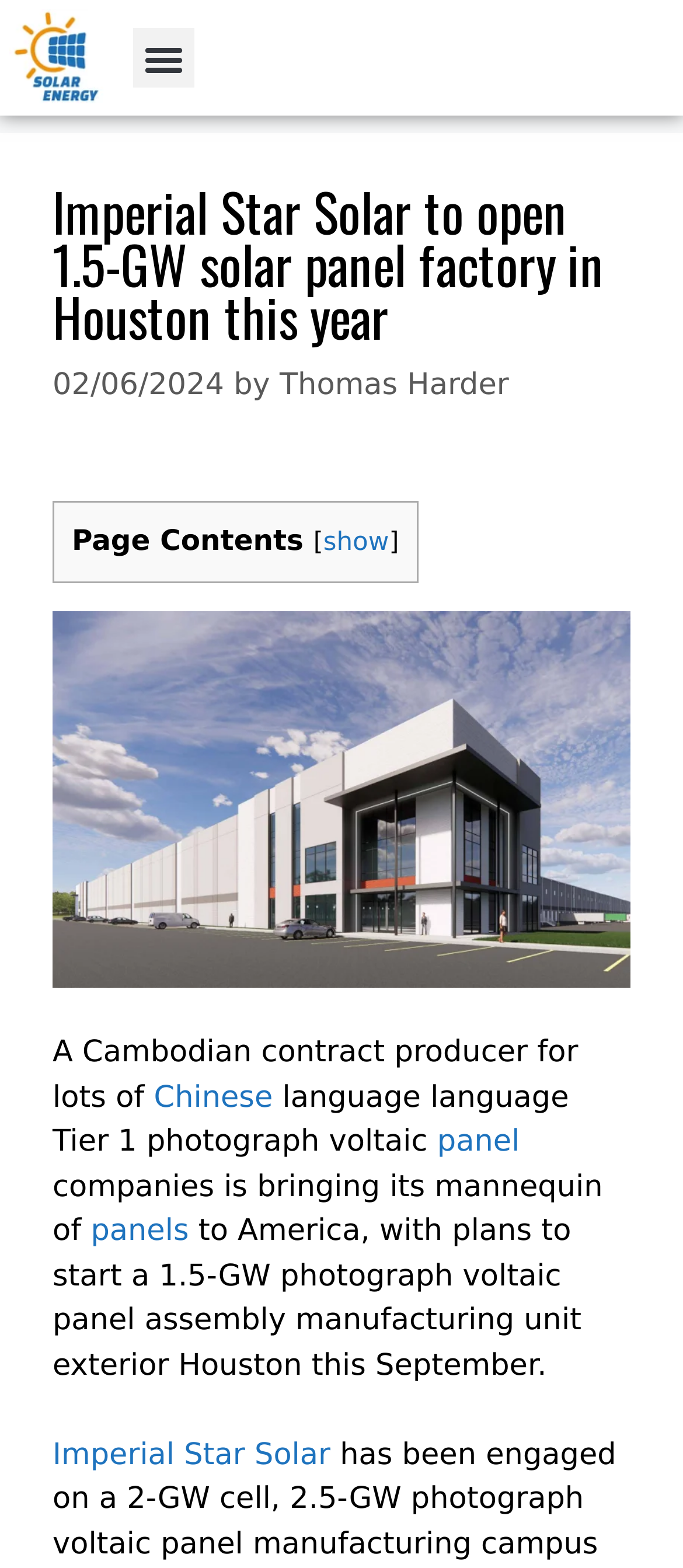What is the company mentioned in the article?
Can you provide a detailed and comprehensive answer to the question?

The company mentioned in the article is Imperial Star Solar, which is a Cambodian contract producer for many Chinese language Tier 1 solar panel companies, and is bringing its model of panels to America.